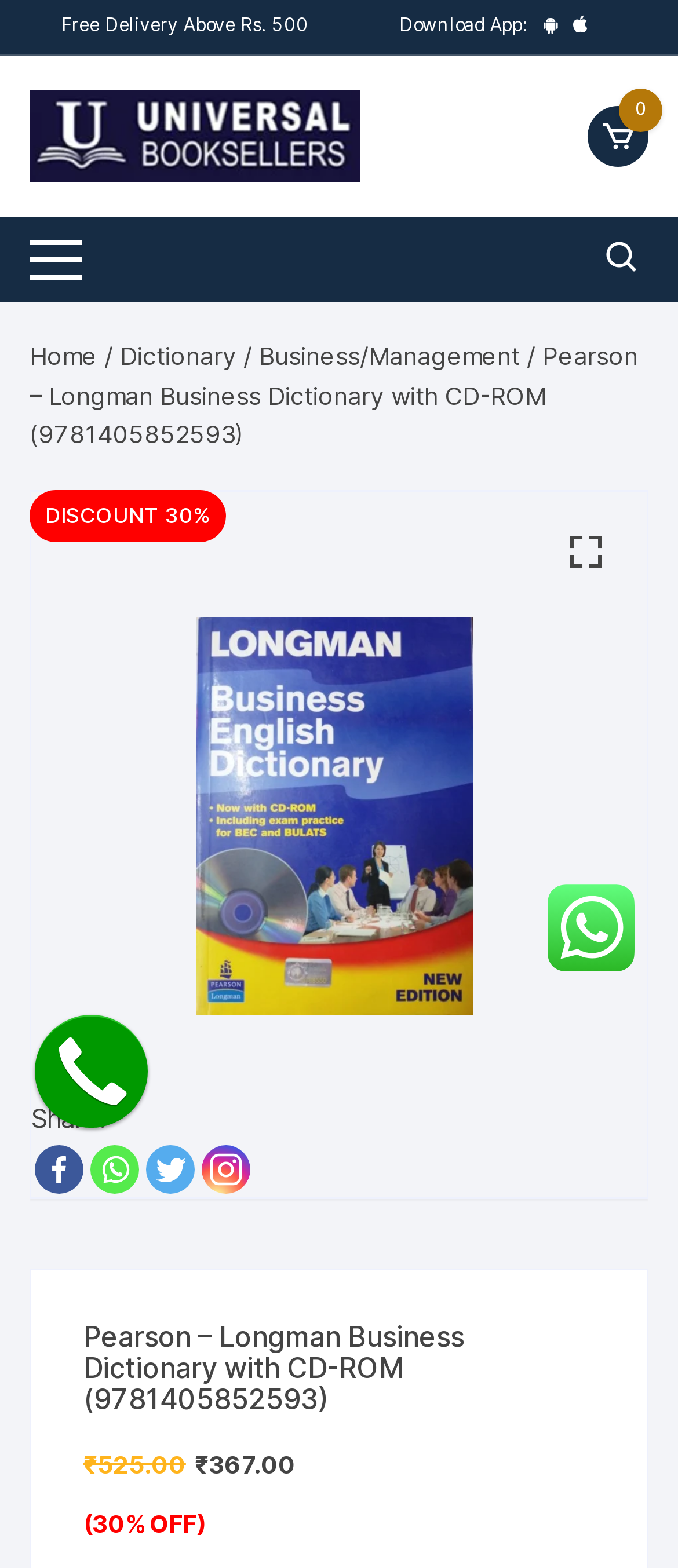Pinpoint the bounding box coordinates of the element that must be clicked to accomplish the following instruction: "Click the 'Facebook' link". The coordinates should be in the format of four float numbers between 0 and 1, i.e., [left, top, right, bottom].

[0.051, 0.731, 0.123, 0.762]